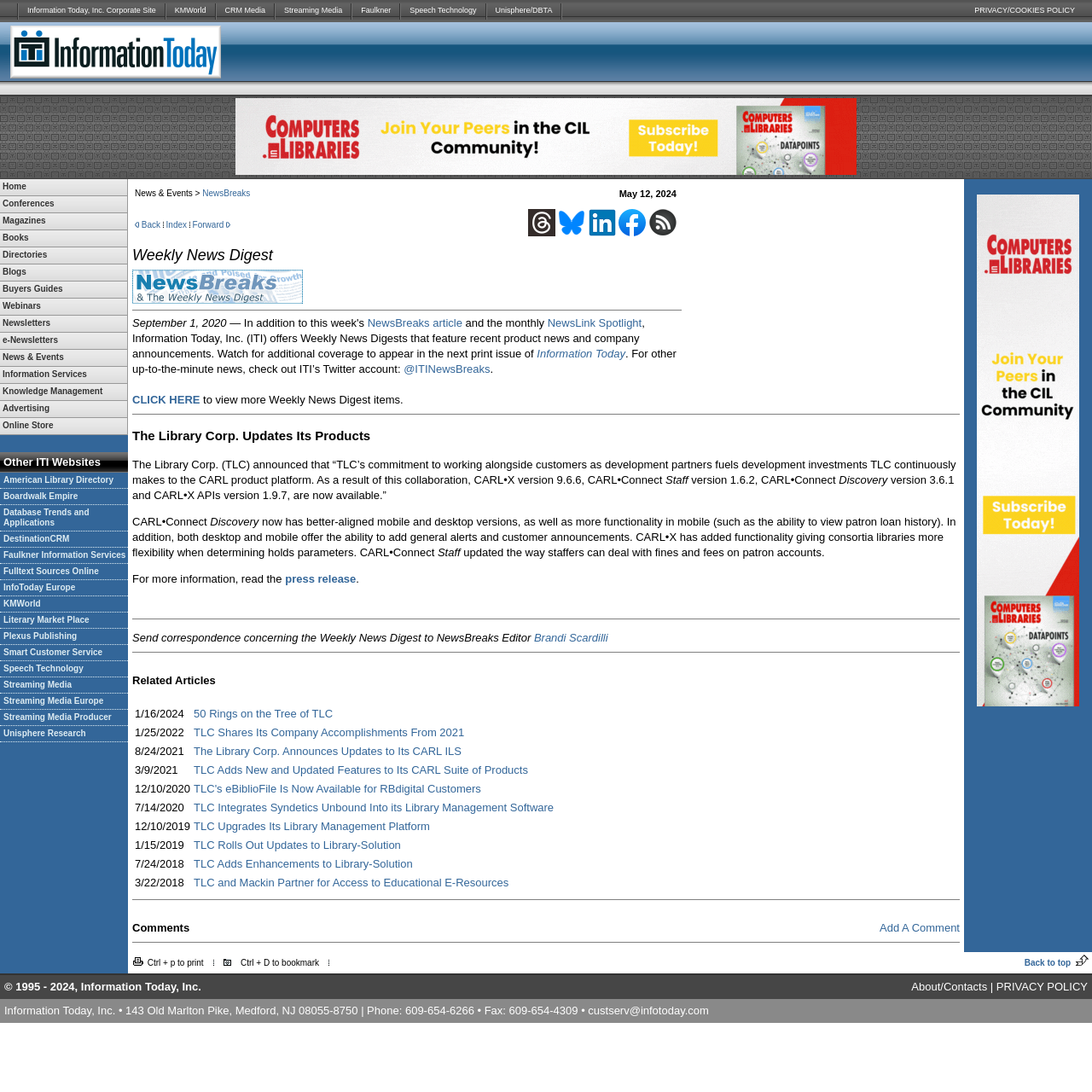Please identify the bounding box coordinates of the region to click in order to complete the task: "Click Magazines". The coordinates must be four float numbers between 0 and 1, specified as [left, top, right, bottom].

[0.0, 0.195, 0.116, 0.21]